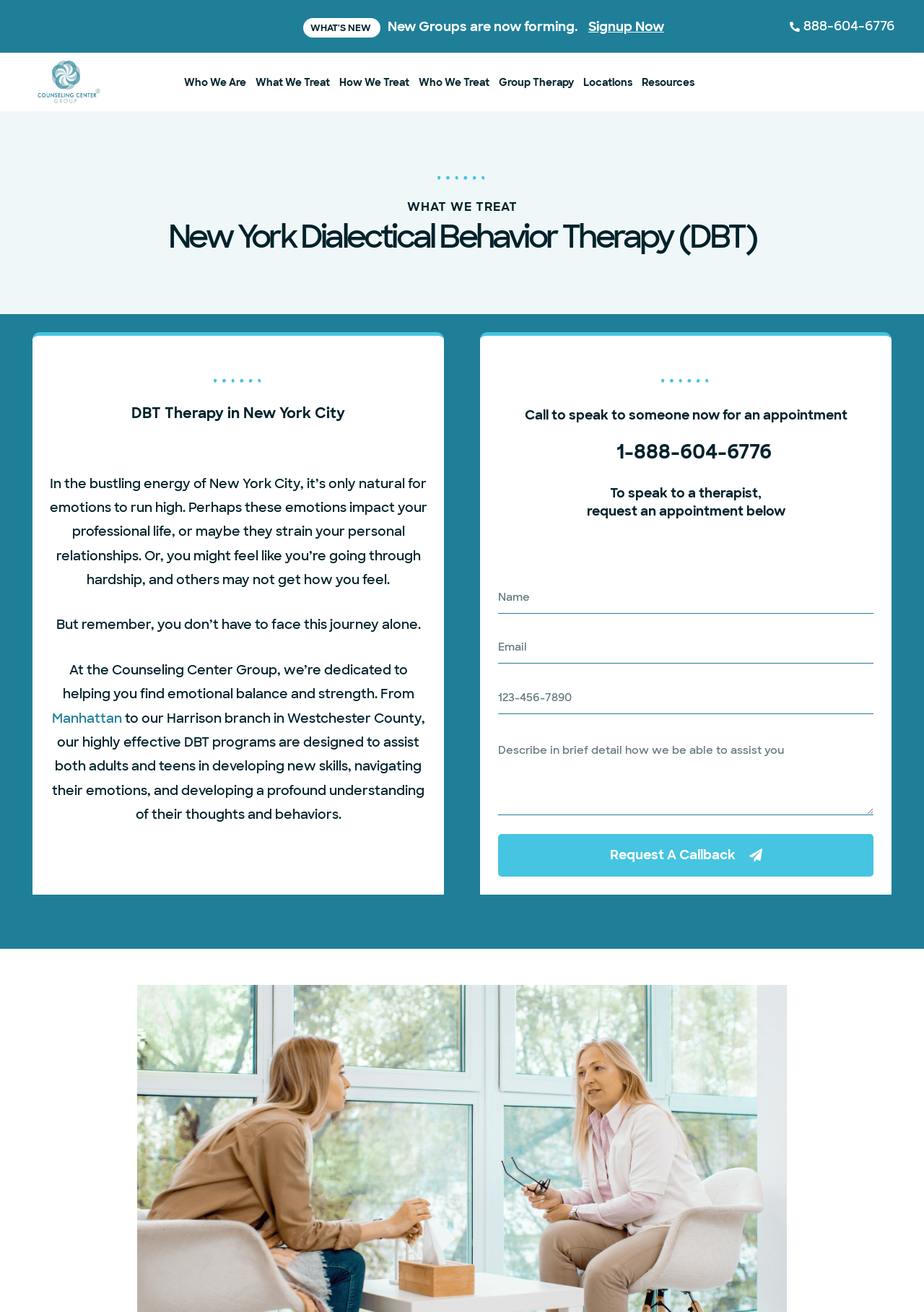Identify and generate the primary title of the webpage.

New York Dialectical Behavior Therapy (DBT)